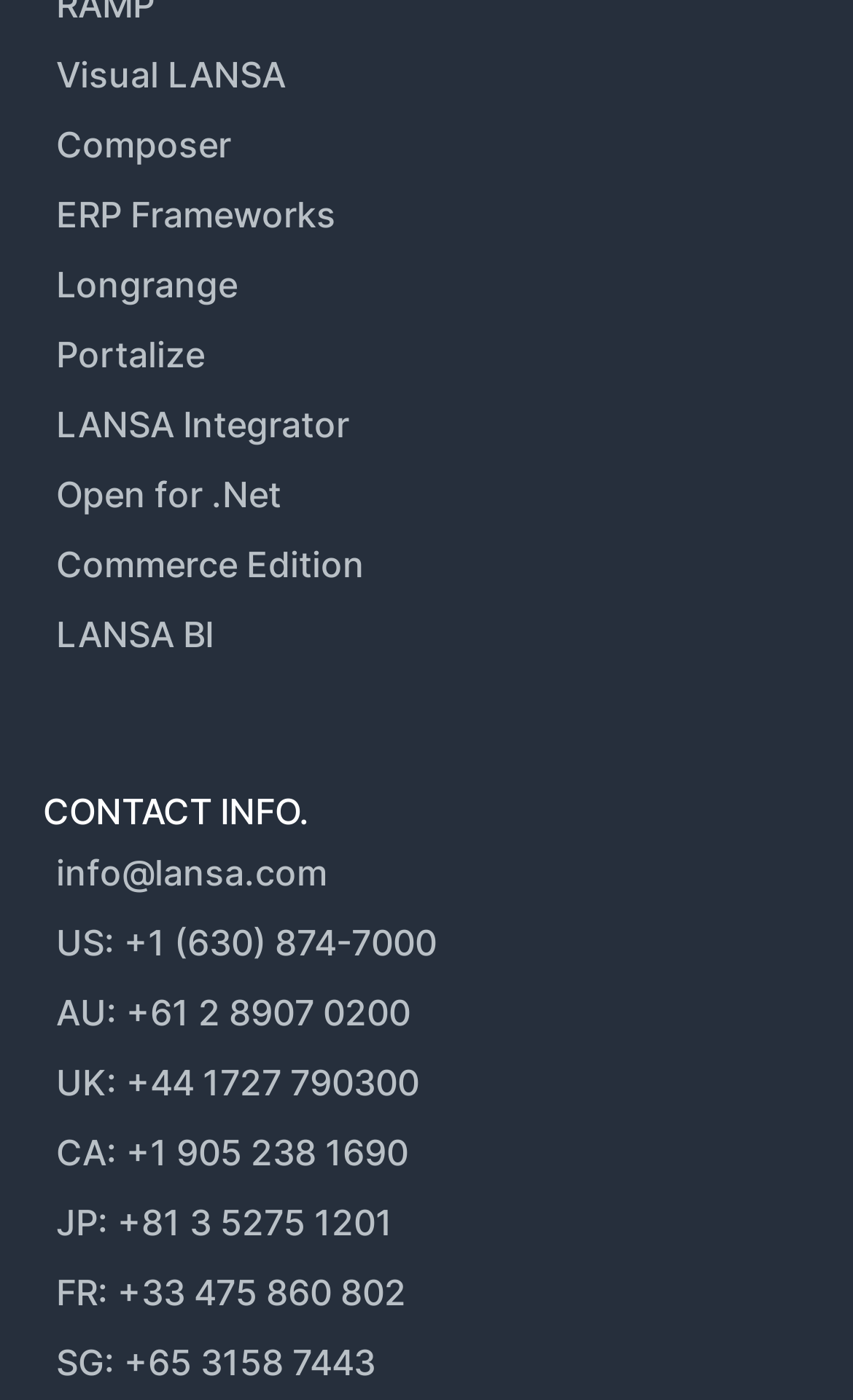Can you determine the bounding box coordinates of the area that needs to be clicked to fulfill the following instruction: "View contact information"?

[0.05, 0.564, 0.363, 0.595]